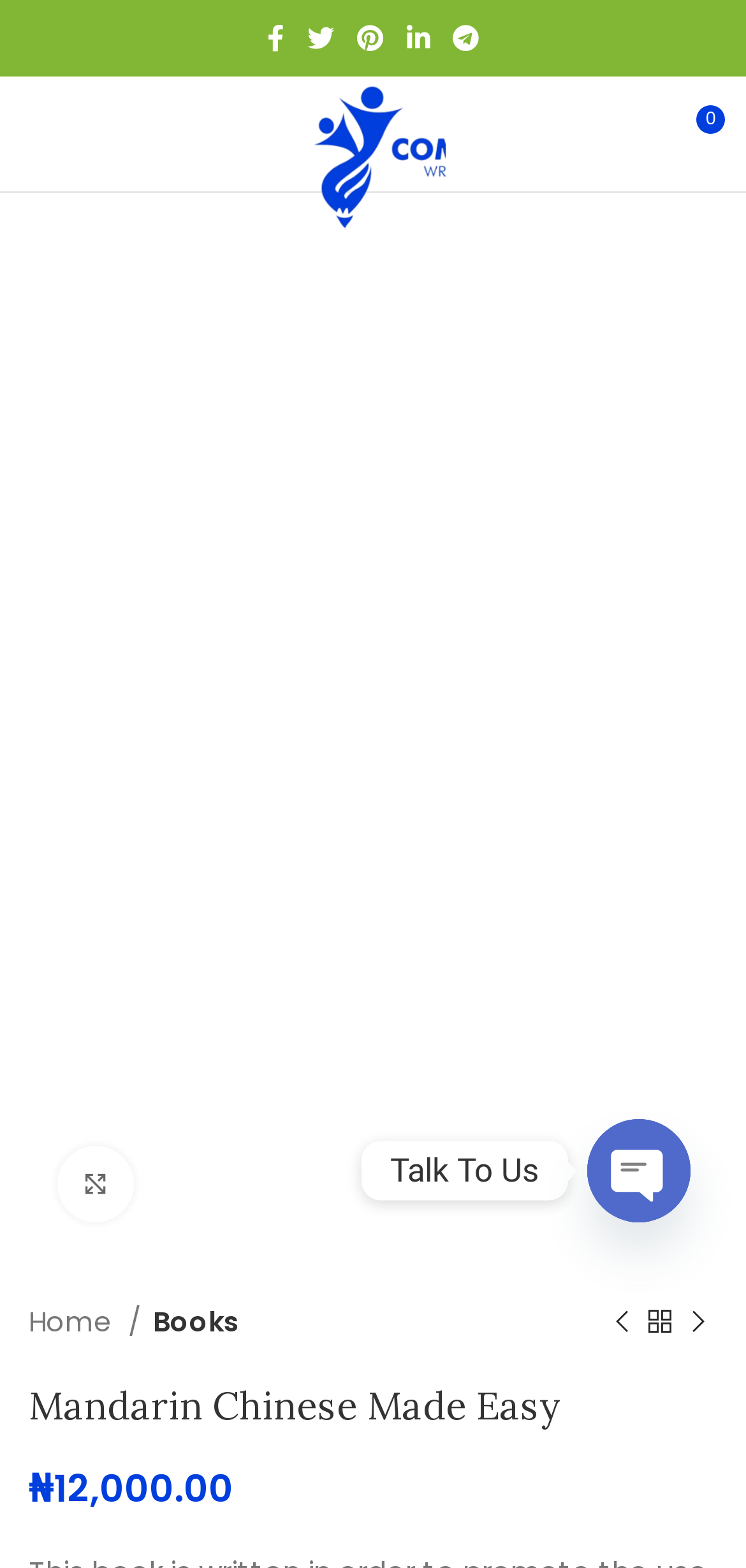Please specify the bounding box coordinates of the clickable region to carry out the following instruction: "Talk to us through Whatsapp". The coordinates should be four float numbers between 0 and 1, in the format [left, top, right, bottom].

[0.787, 0.714, 0.926, 0.78]